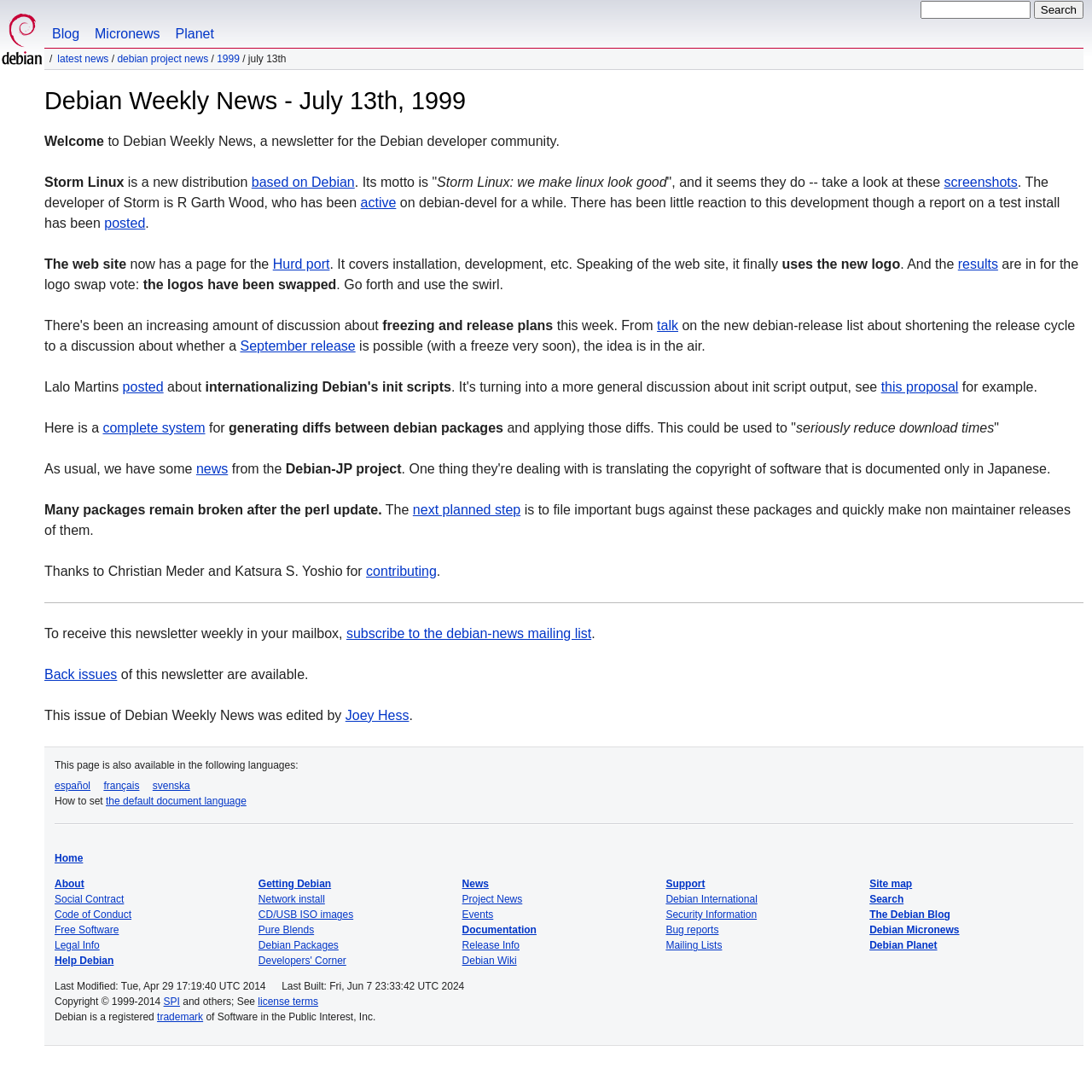Please mark the bounding box coordinates of the area that should be clicked to carry out the instruction: "Go to the Debian homepage".

[0.001, 0.0, 0.04, 0.063]